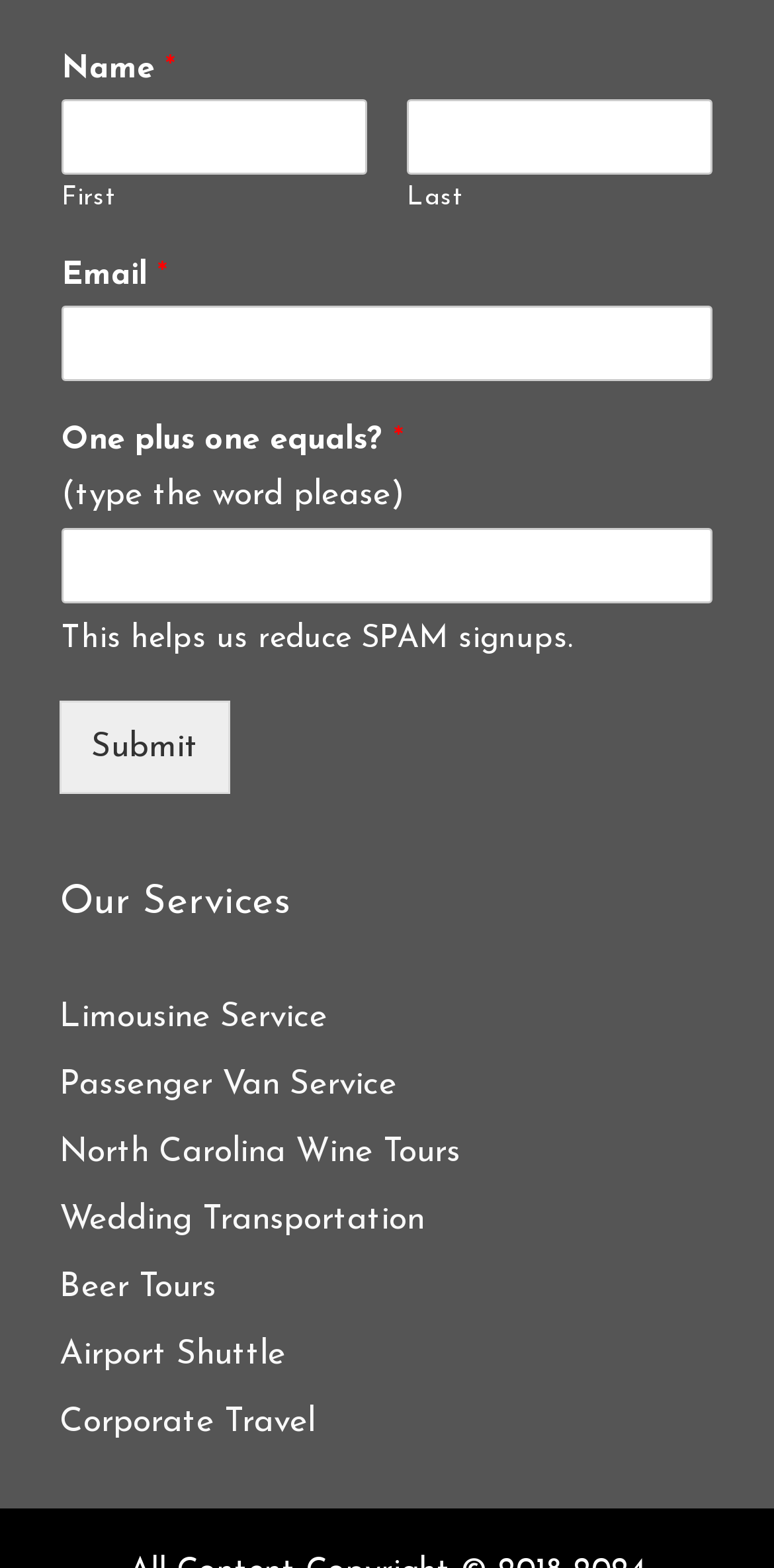Please determine the bounding box coordinates of the clickable area required to carry out the following instruction: "Click the submit button". The coordinates must be four float numbers between 0 and 1, represented as [left, top, right, bottom].

[0.077, 0.447, 0.297, 0.507]